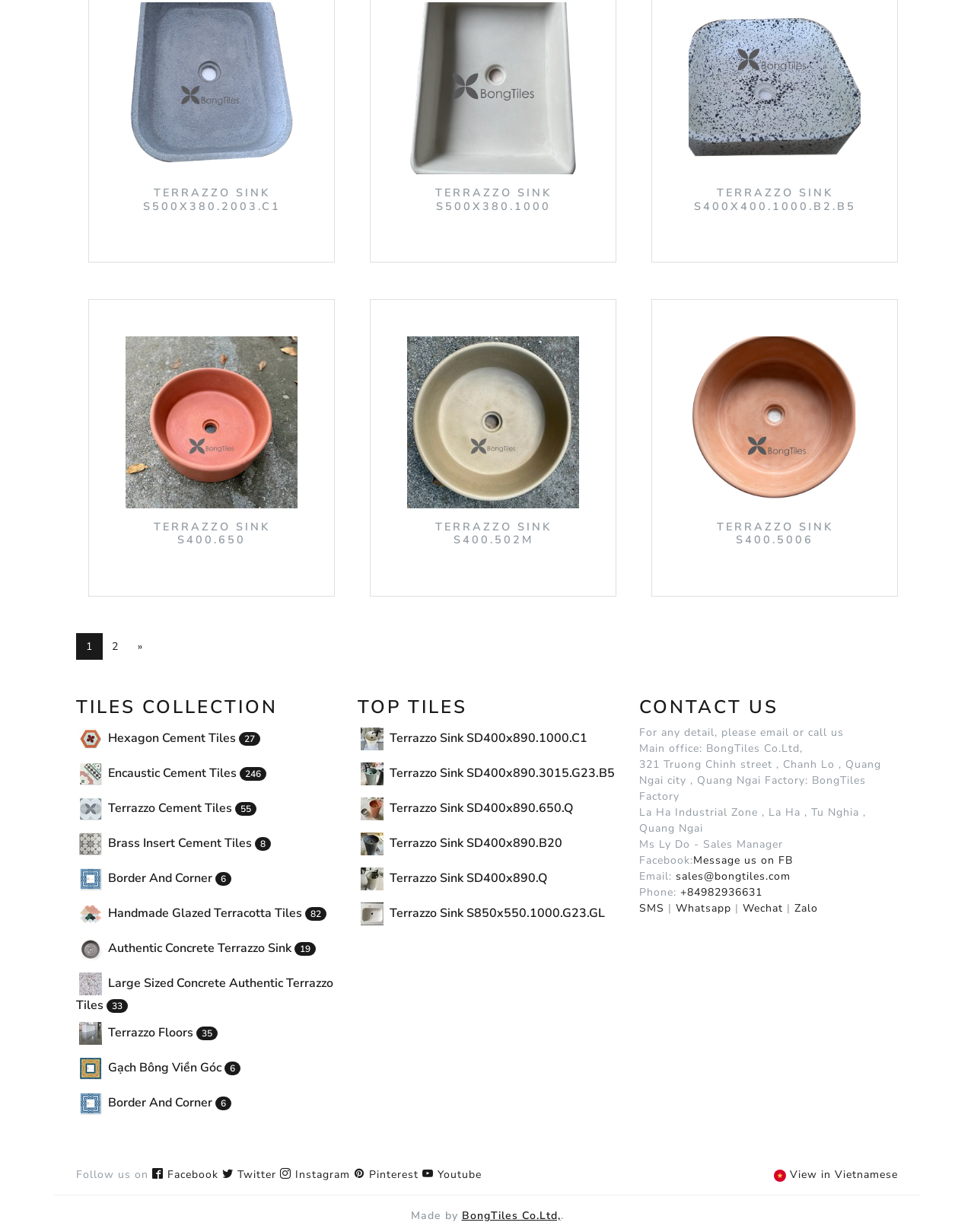Identify the bounding box coordinates necessary to click and complete the given instruction: "view the 'TOP TILES' heading".

[0.367, 0.565, 0.633, 0.583]